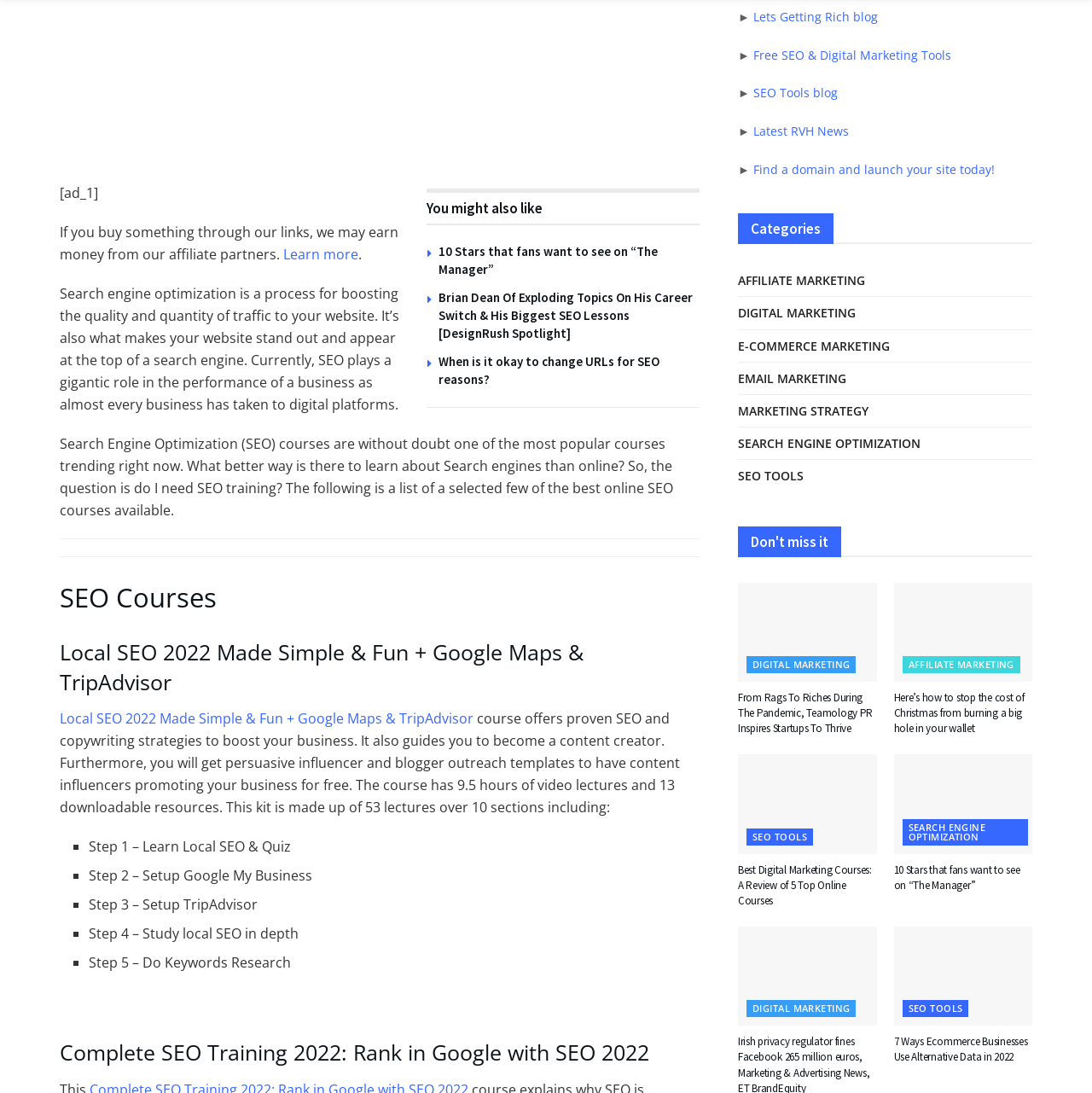Please give a short response to the question using one word or a phrase:
What is the purpose of the links in the 'Categories' section?

Navigation